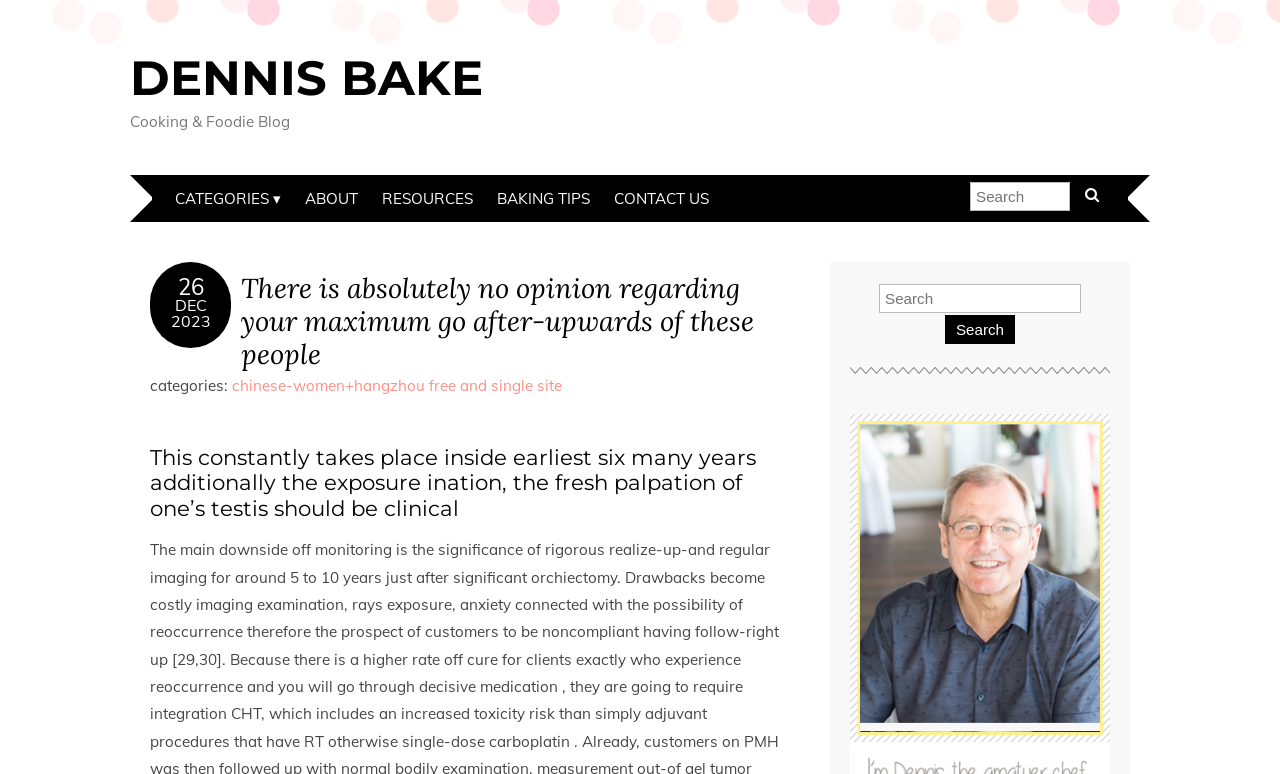Give a detailed account of the webpage's layout and content.

This webpage is a personal blog focused on cooking and food, owned by Dennis Bake. At the top, there is a large heading with the blog owner's name, "DENNIS BAKE", which is also a link. Below this heading, there is a subtitle "Cooking & Foodie Blog". 

To the right of the subtitle, there are five links: "CATEGORIES ▾", "ABOUT", "RESOURCES", "BAKING TIPS", and "CONTACT US", which are evenly spaced and aligned horizontally. 

On the top right corner, there is a search bar with a search box and a search button. 

Below the search bar, there is a section with a heading that reads "There is absolutely no opinion regarding your maximum go after-upwards of these people". This section contains a link with the same text as the heading, as well as two other links: "26" and "DEC 2023". 

Underneath this section, there is another heading that reads "This constantly takes place inside earliest six many years additionally the exposure ination, the fresh palpation of one’s testis should be clinical". 

On the right side of the page, there is an article section that takes up about half of the page's width. Within this section, there is another search bar with a search box and a search button.